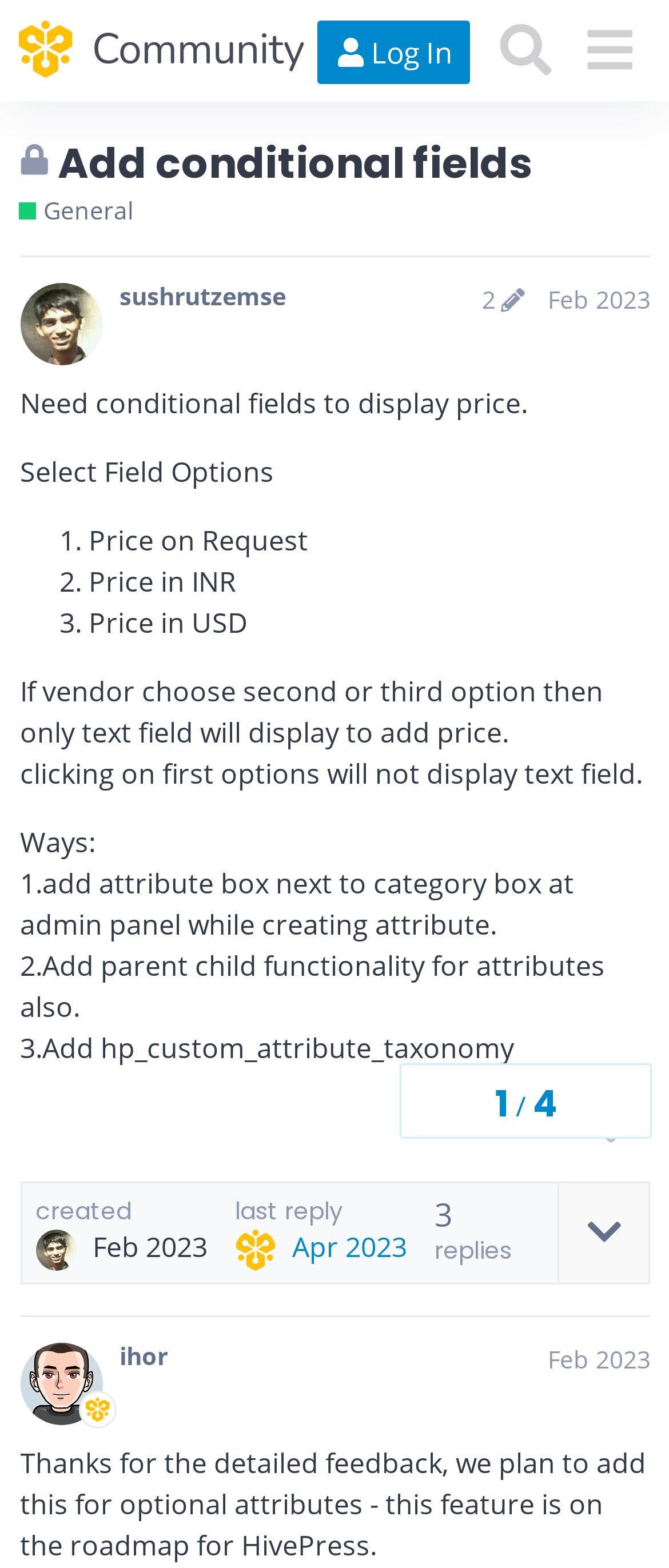Offer a comprehensive description of the webpage’s content and structure.

This webpage is a forum discussion page from the HivePress Community. At the top, there is a header section with a logo and navigation buttons, including "Log In", "Search", and a menu button. Below the header, there is a heading that indicates the topic is closed and no longer accepts new replies, followed by a link to "Add conditional fields" and a description of the "General" category.

The main content of the page is a post from a user named "sushrutzemse" with a heading that includes their name, post edit history, and the date "Feb 2023". The post contains a series of paragraphs and lists discussing the need for conditional fields to display prices, with options for "Price on Request", "Price in INR", and "Price in USD". The user also provides suggestions for implementing this feature.

Below the post, there are buttons to "like this post" and a series of links and images indicating the post's creation date, last reply date, and the number of replies. There is also a staff badge and a reply from a user named "ihor" with a heading that includes their name and the date "Feb 2023". The reply is a thank-you message from the HivePress team, indicating that they plan to add the requested feature to their roadmap.